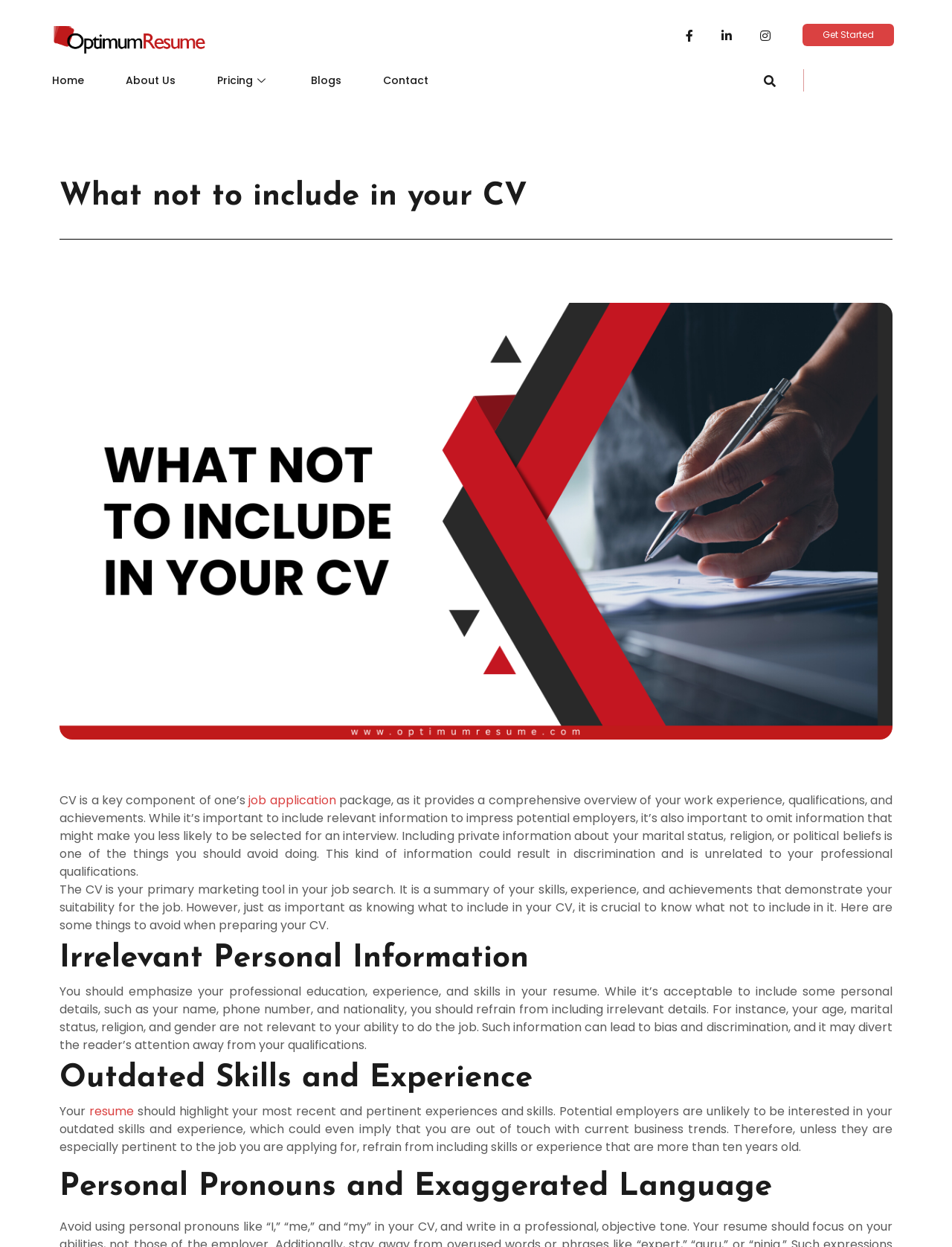Please specify the bounding box coordinates of the clickable region to carry out the following instruction: "Click on the 'resume' link". The coordinates should be four float numbers between 0 and 1, in the format [left, top, right, bottom].

[0.094, 0.884, 0.141, 0.898]